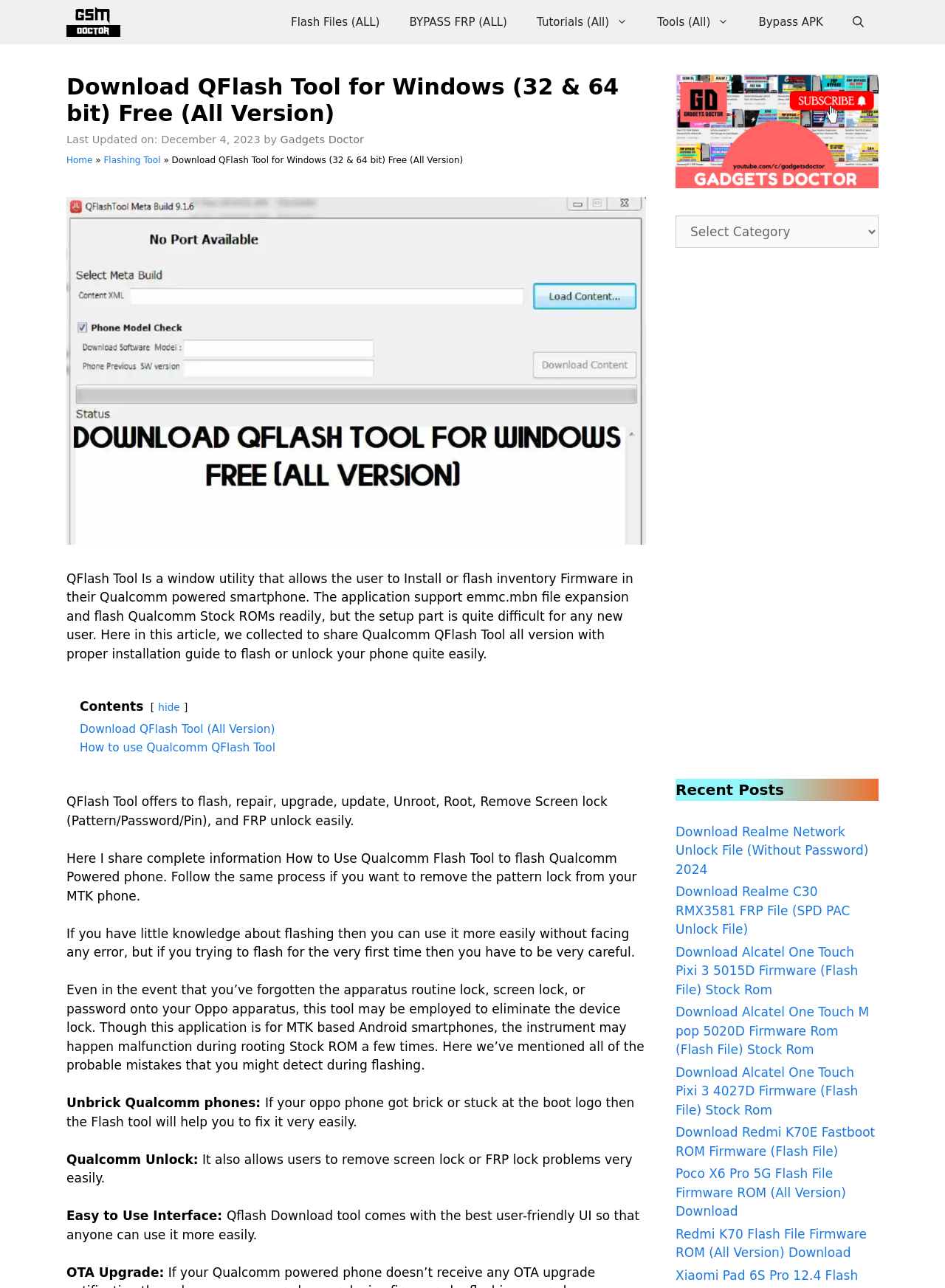What is the main title displayed on this webpage?

Download QFlash Tool for Windows (32 & 64 bit) Free (All Version)